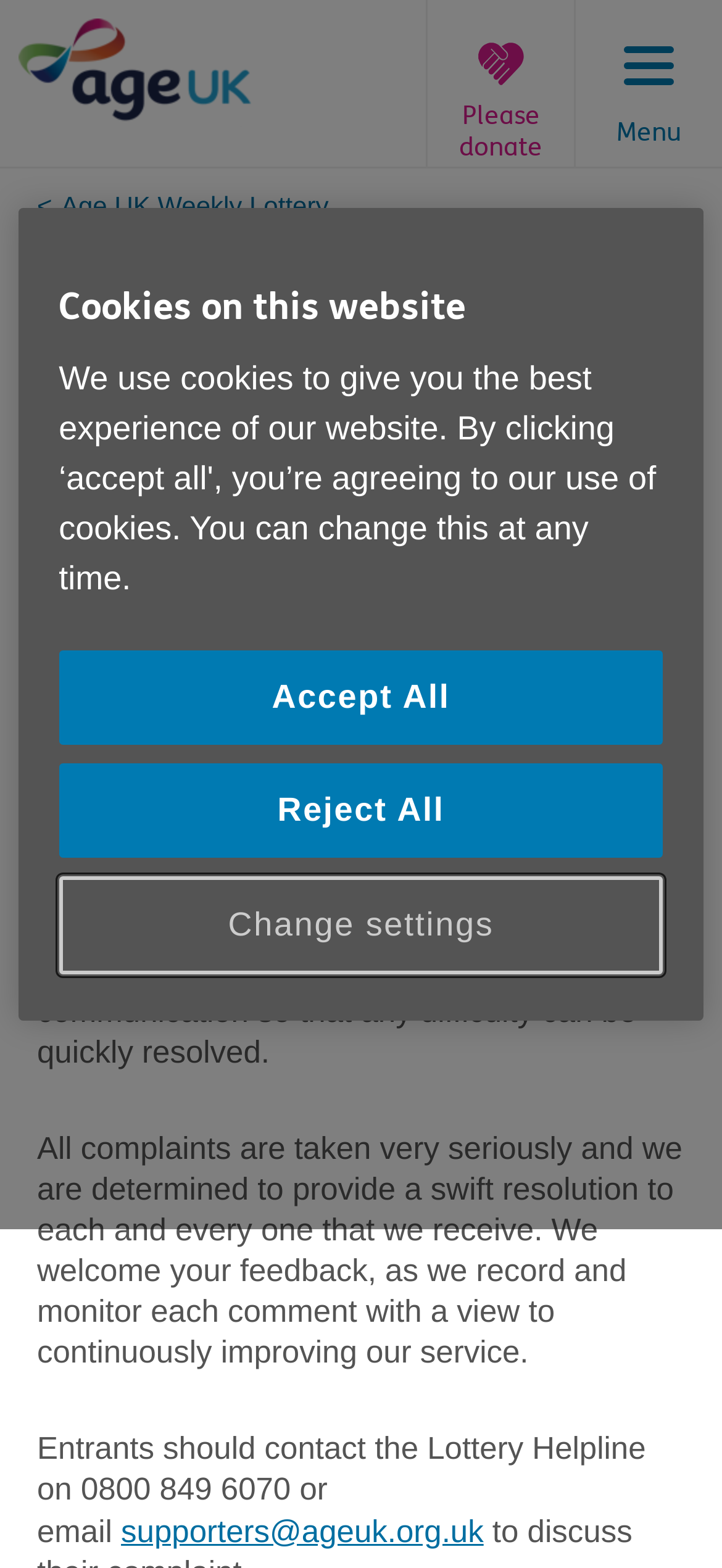Please identify the bounding box coordinates of the element I need to click to follow this instruction: "Click the Menu button".

[0.795, 0.0, 1.0, 0.106]